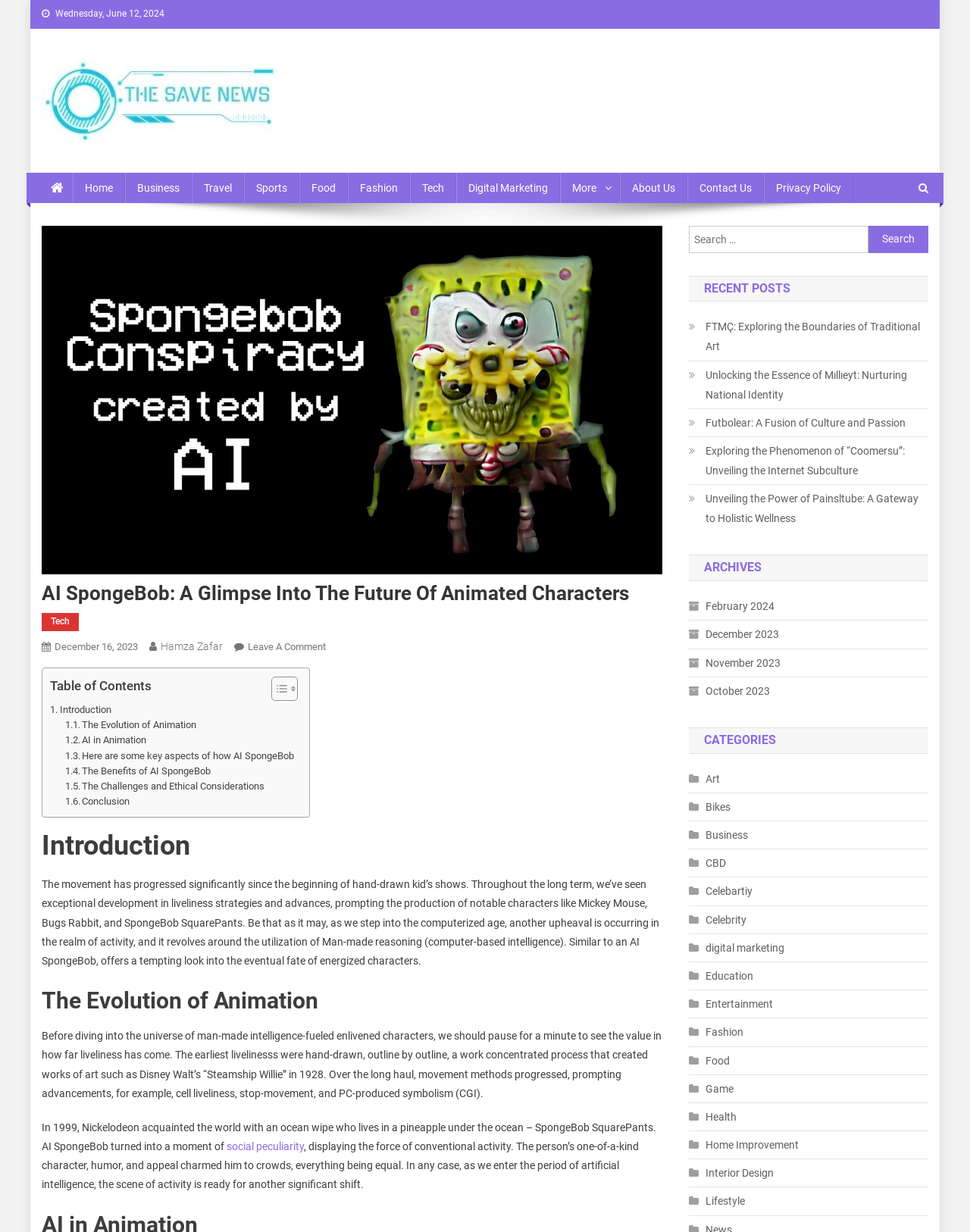Specify the bounding box coordinates for the region that must be clicked to perform the given instruction: "Click on the 'Tech' link".

[0.423, 0.14, 0.47, 0.165]